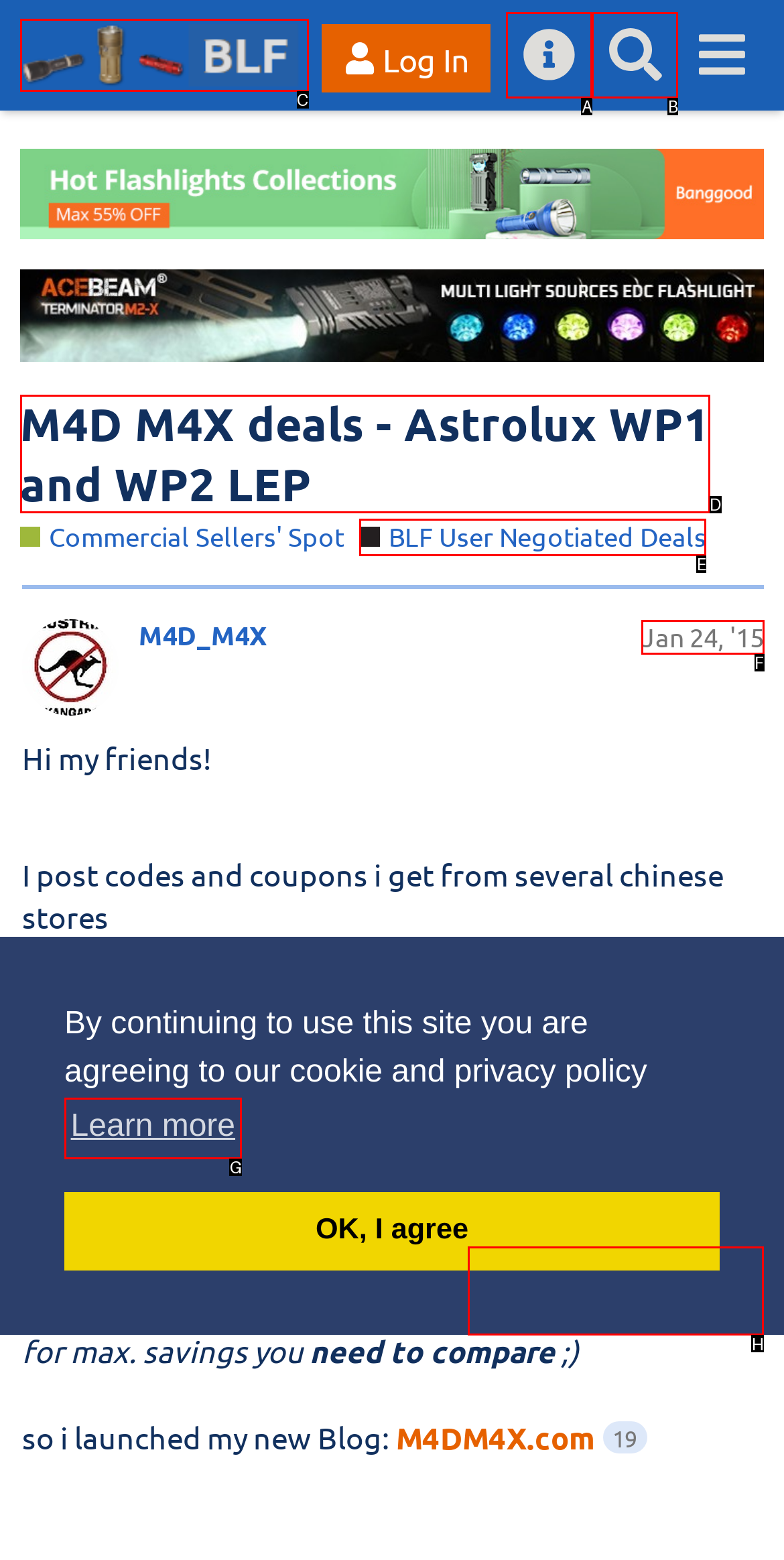Identify the correct UI element to click to achieve the task: Check the topic progress.
Answer with the letter of the appropriate option from the choices given.

H